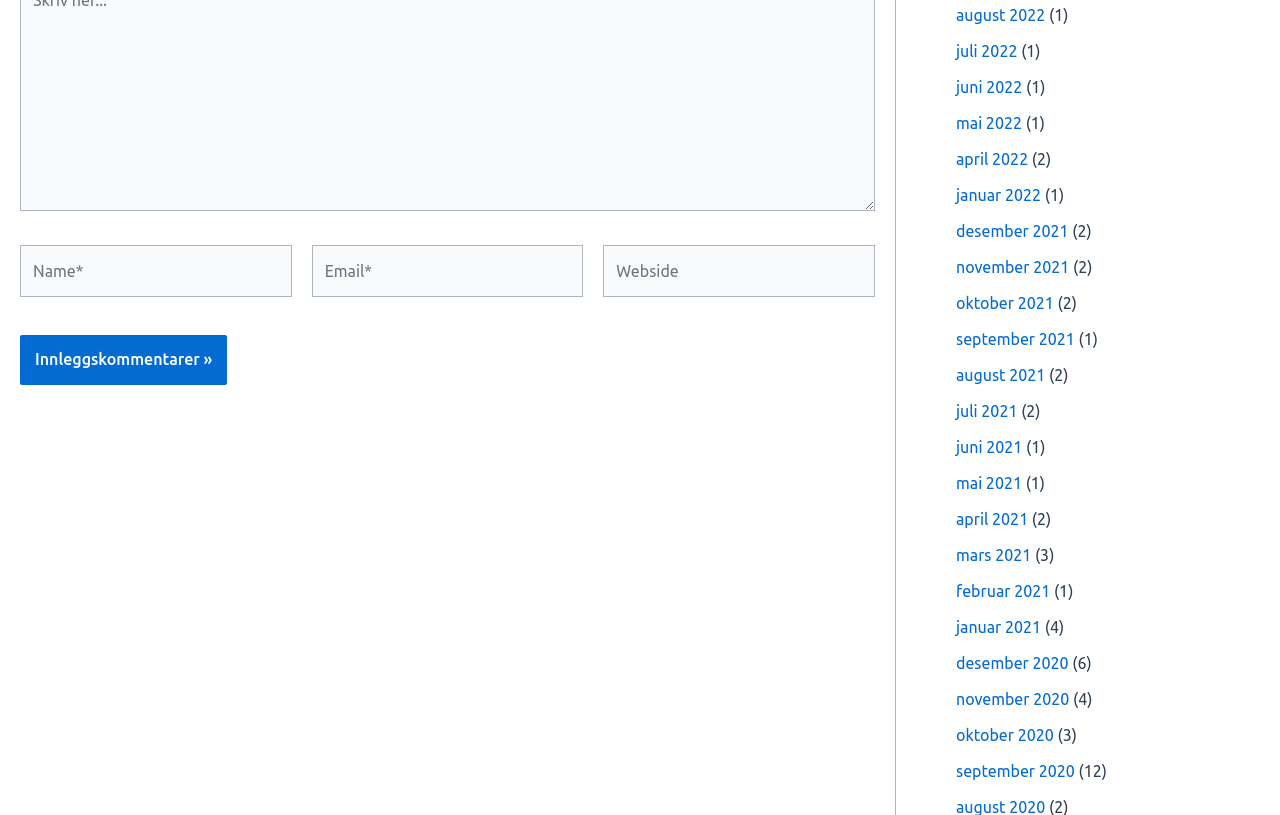Please provide the bounding box coordinates for the UI element as described: "name="submit" value="Innleggskommentarer »"". The coordinates must be four floats between 0 and 1, represented as [left, top, right, bottom].

[0.016, 0.412, 0.178, 0.473]